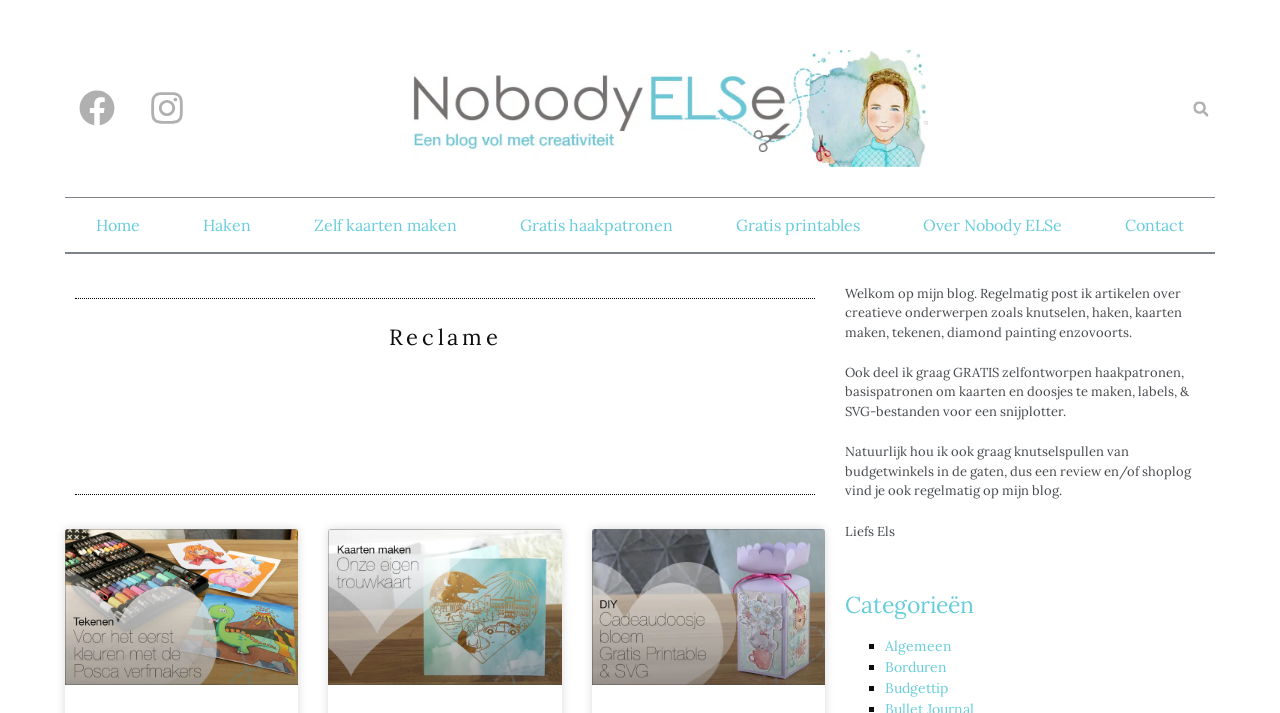Identify the bounding box coordinates for the element you need to click to achieve the following task: "Search for something". Provide the bounding box coordinates as four float numbers between 0 and 1, in the form [left, top, right, bottom].

[0.725, 0.131, 0.949, 0.173]